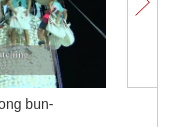What is the atmosphere of the festival?
Look at the image and respond with a single word or a short phrase.

Lively and exciting